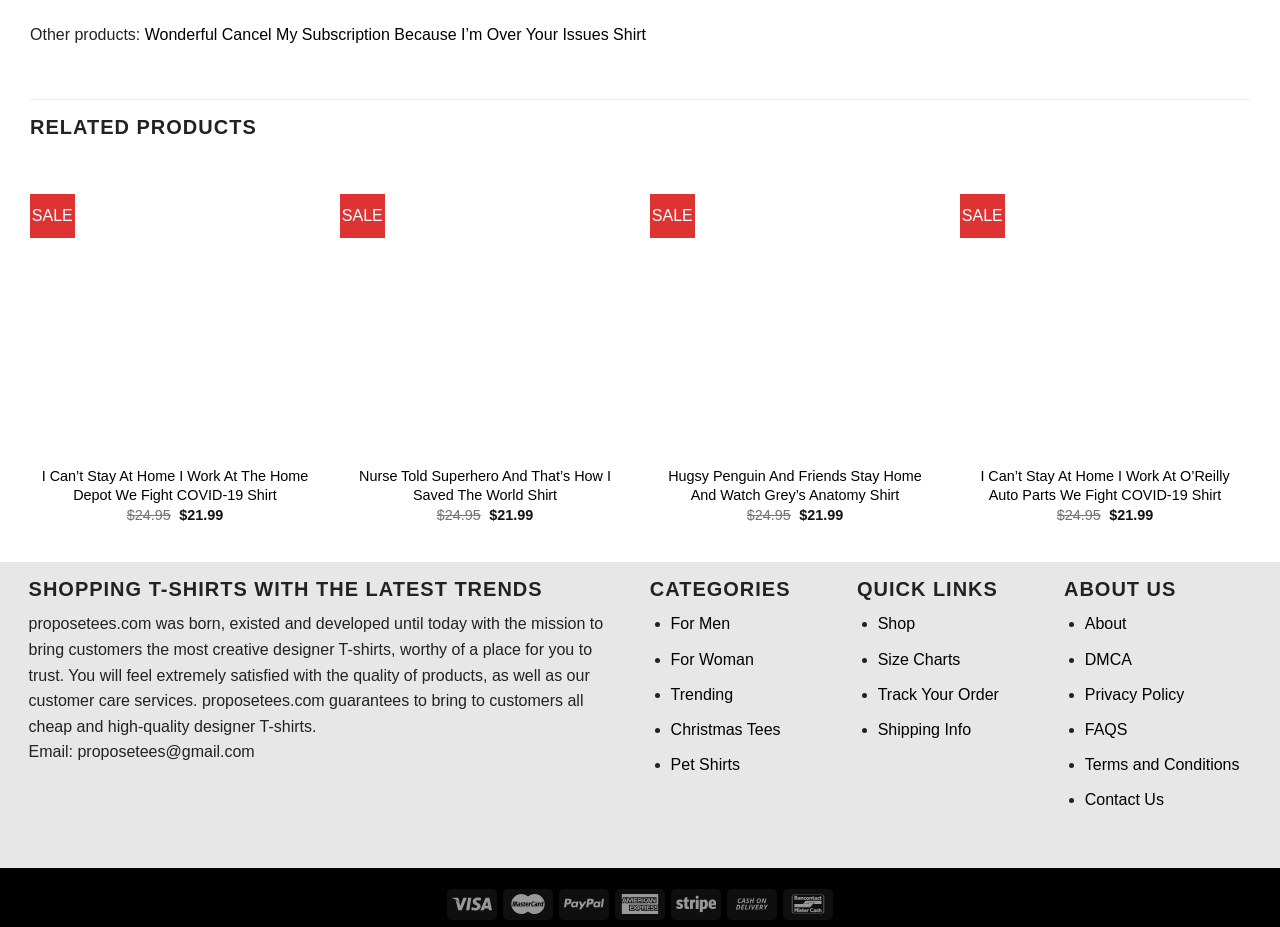How can I contact the website?
Use the image to give a comprehensive and detailed response to the question.

The website provides an email address, 'proposetees@gmail.com', which can be used to contact them.